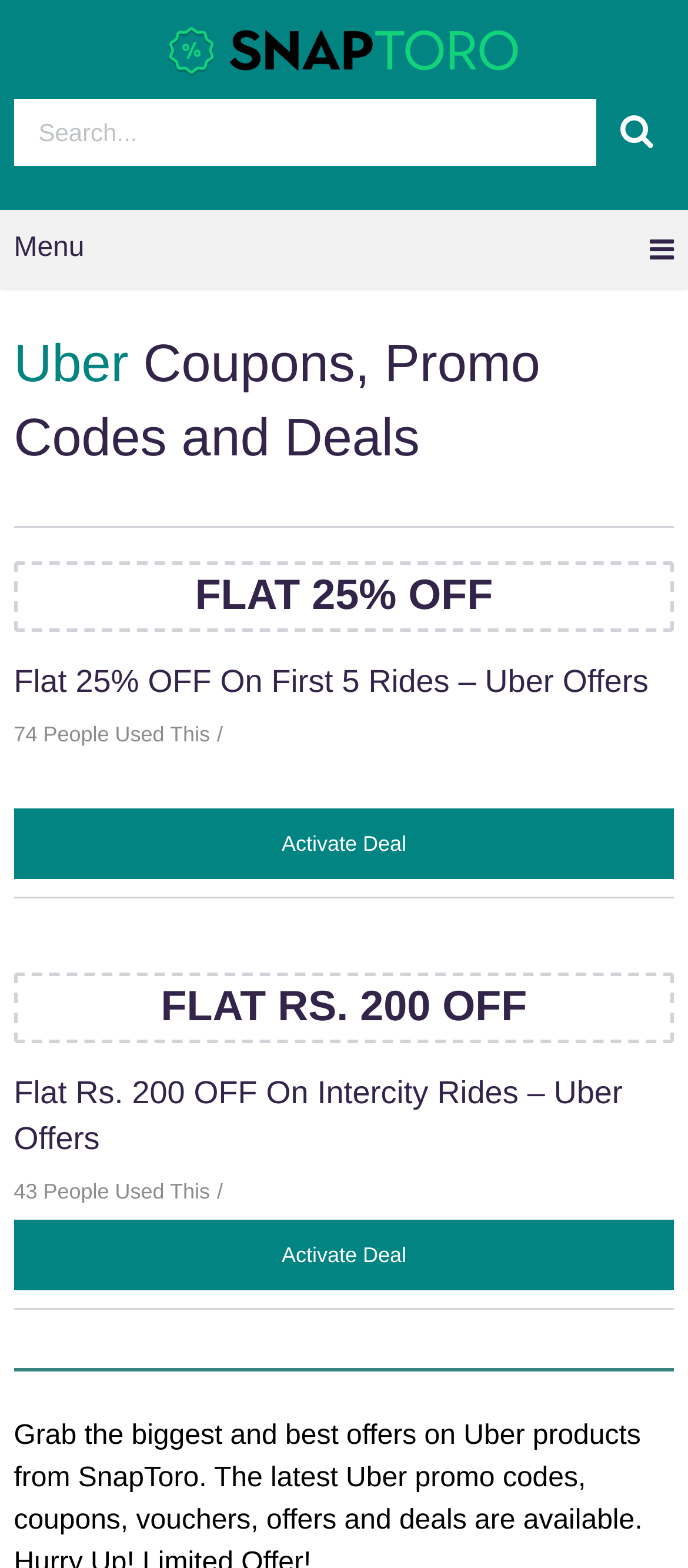Please identify the bounding box coordinates of the element that needs to be clicked to execute the following command: "Search for Uber promo codes". Provide the bounding box using four float numbers between 0 and 1, formatted as [left, top, right, bottom].

[0.02, 0.063, 0.98, 0.106]